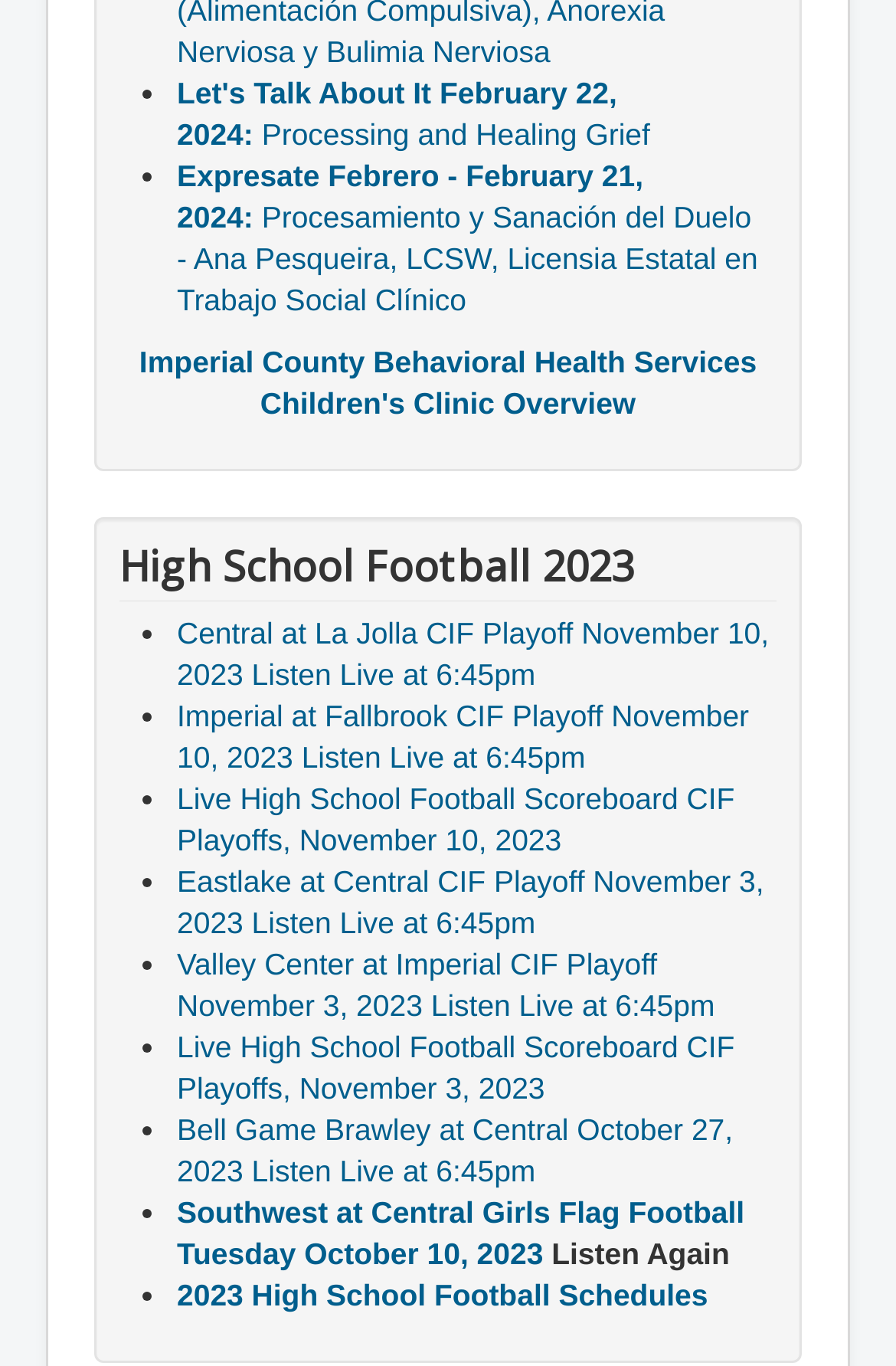What is the topic of the first link?
Refer to the image and provide a concise answer in one word or phrase.

Grief